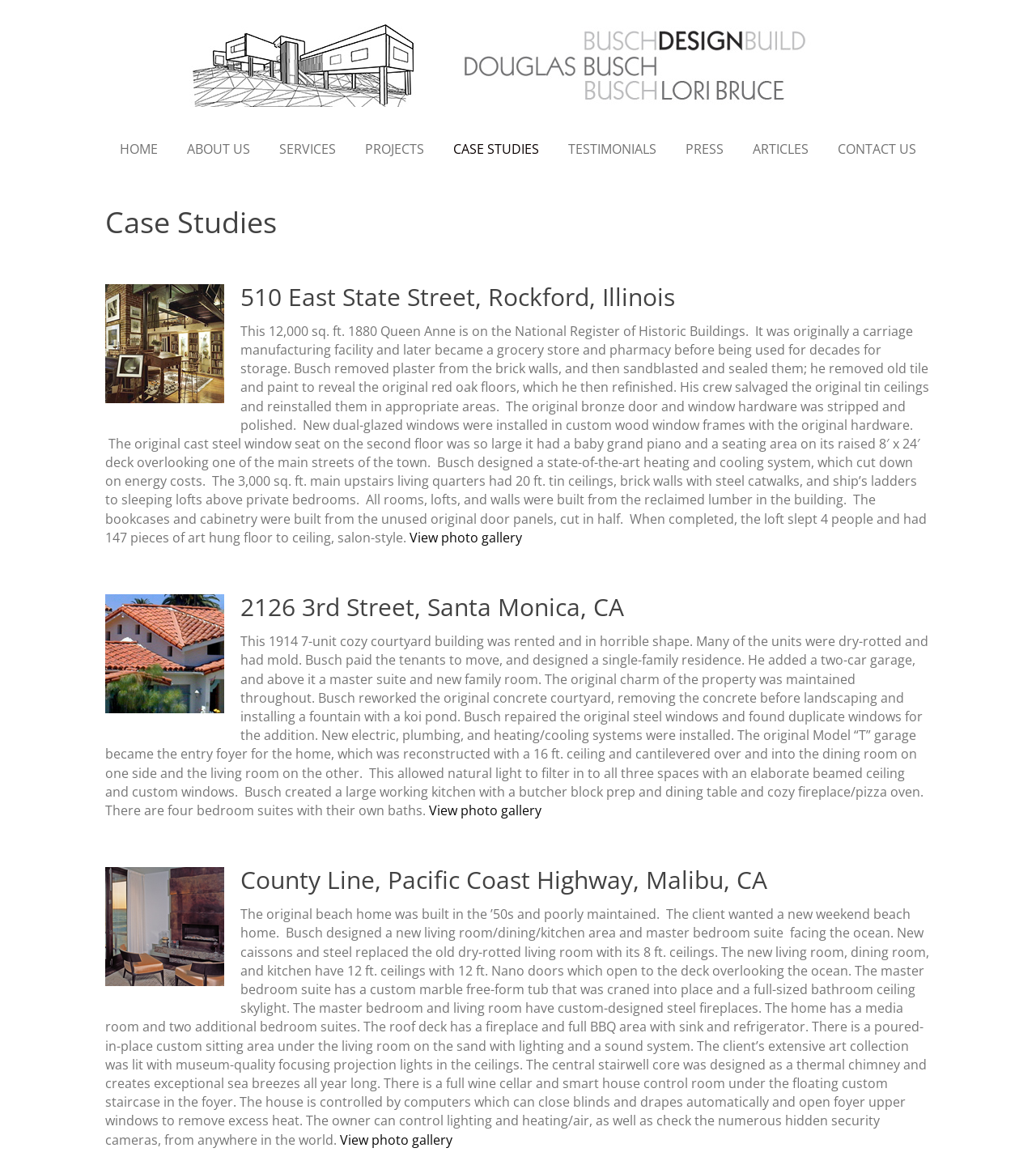Locate the bounding box coordinates of the element you need to click to accomplish the task described by this instruction: "View the photo gallery of 510 East State Street, Rockford, Illinois".

[0.395, 0.454, 0.504, 0.469]